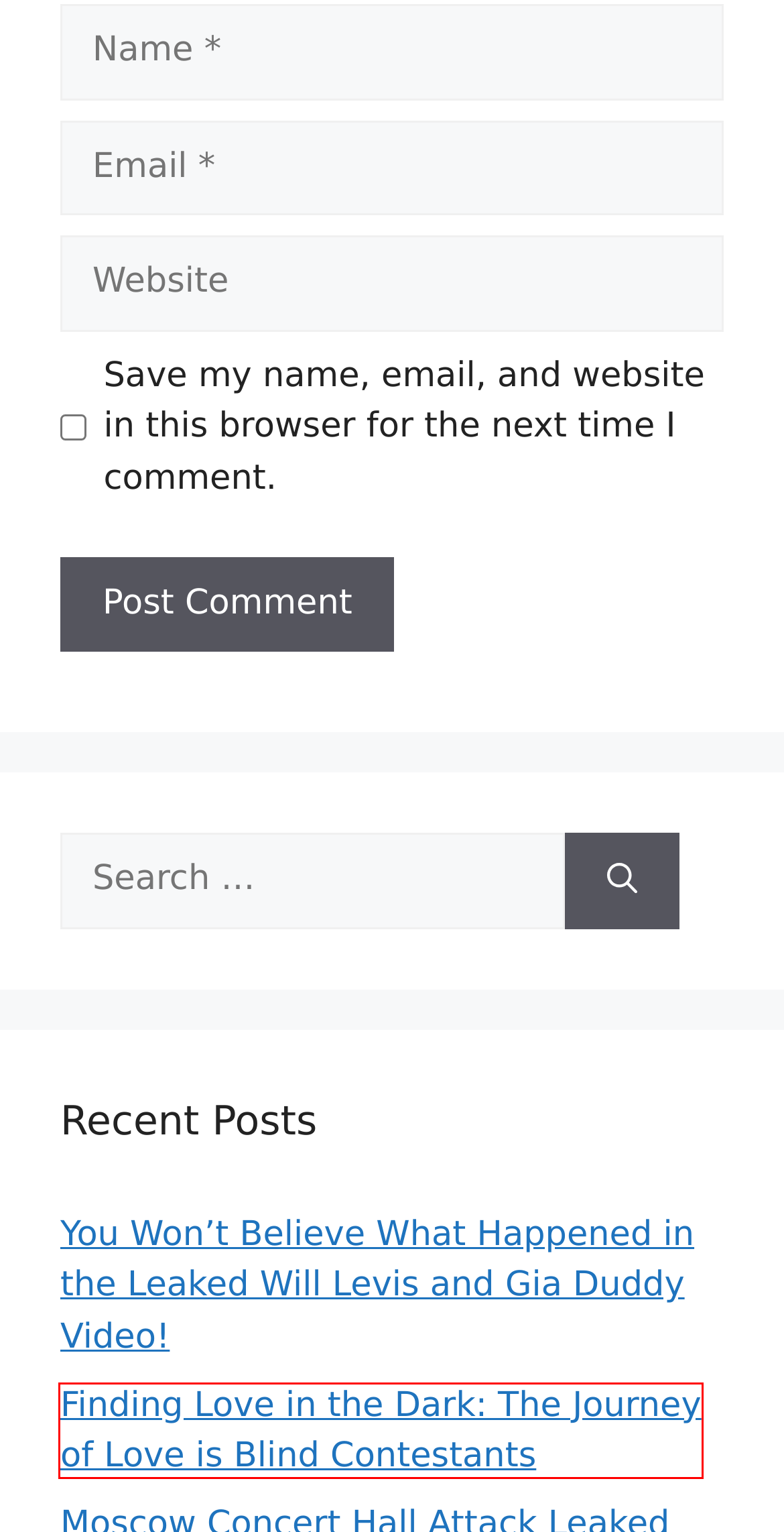You have a screenshot of a webpage with a red bounding box around an element. Identify the webpage description that best fits the new page that appears after clicking the selected element in the red bounding box. Here are the candidates:
A. Finding Love in the Dark: The Journey of Love is Blind Contestants - wikibioinsider
B. Sofia Miller Video Vilmahub On Twitter Parking Lot Full Reddit - wikibioinsider
C. [WATCH] BIANCA CENSORI NUDE LEAKED
D. You Won't Believe What Happened in the Leaked Will Levis and Gia Duddy Video! - wikibioinsider
E. wikibioinsider -
F. Moscow Concert Hall Attack Leaked CCTV Footage - wikibioinsider
G. Bisma Shakeel - wikibioinsider
H. Bollywod - wikibioinsider

A